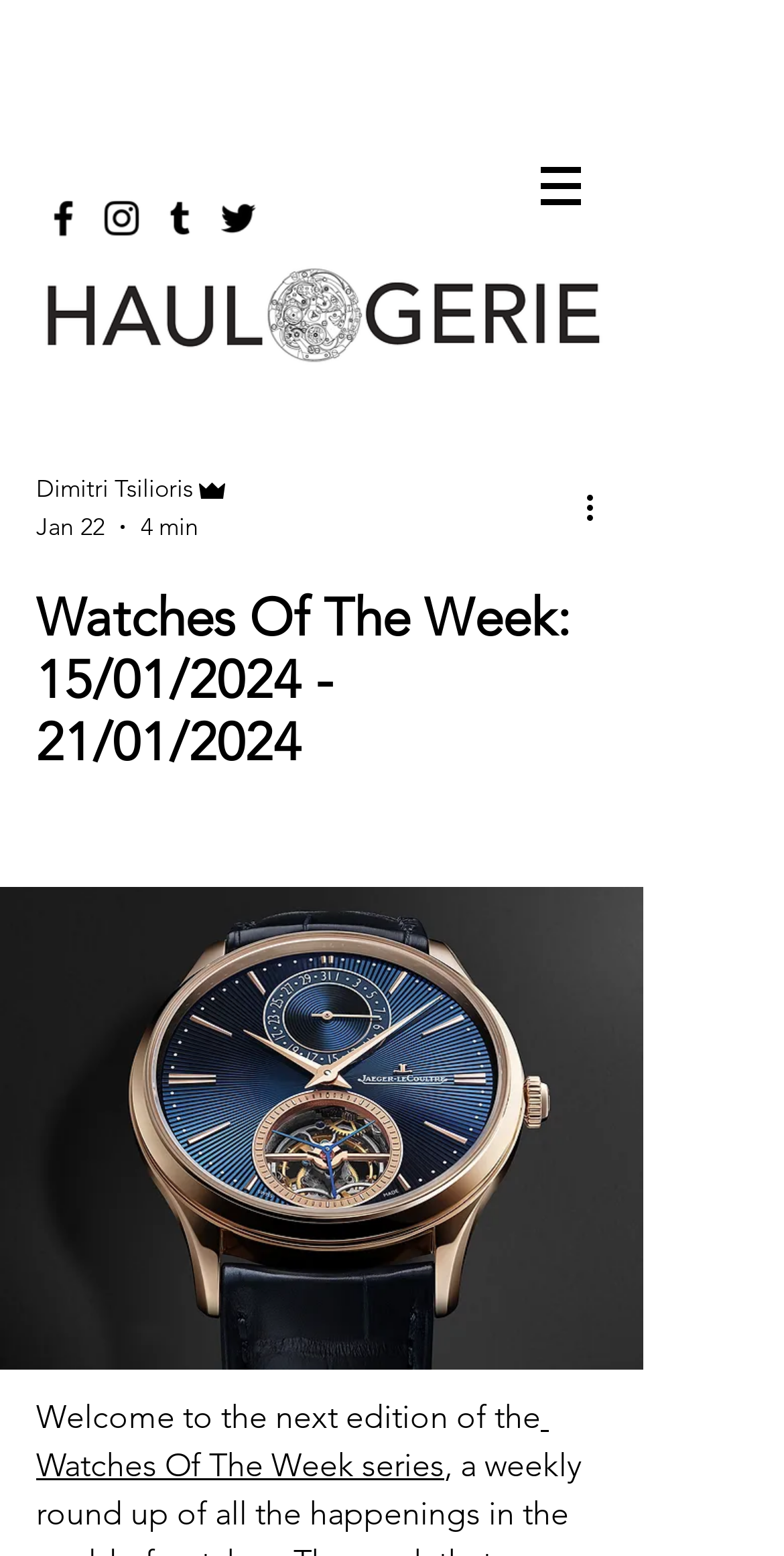What is the series name of the article?
Provide an in-depth and detailed answer to the question.

I found the text 'Watches Of The Week series' in the article content, which is likely the series name of the article.